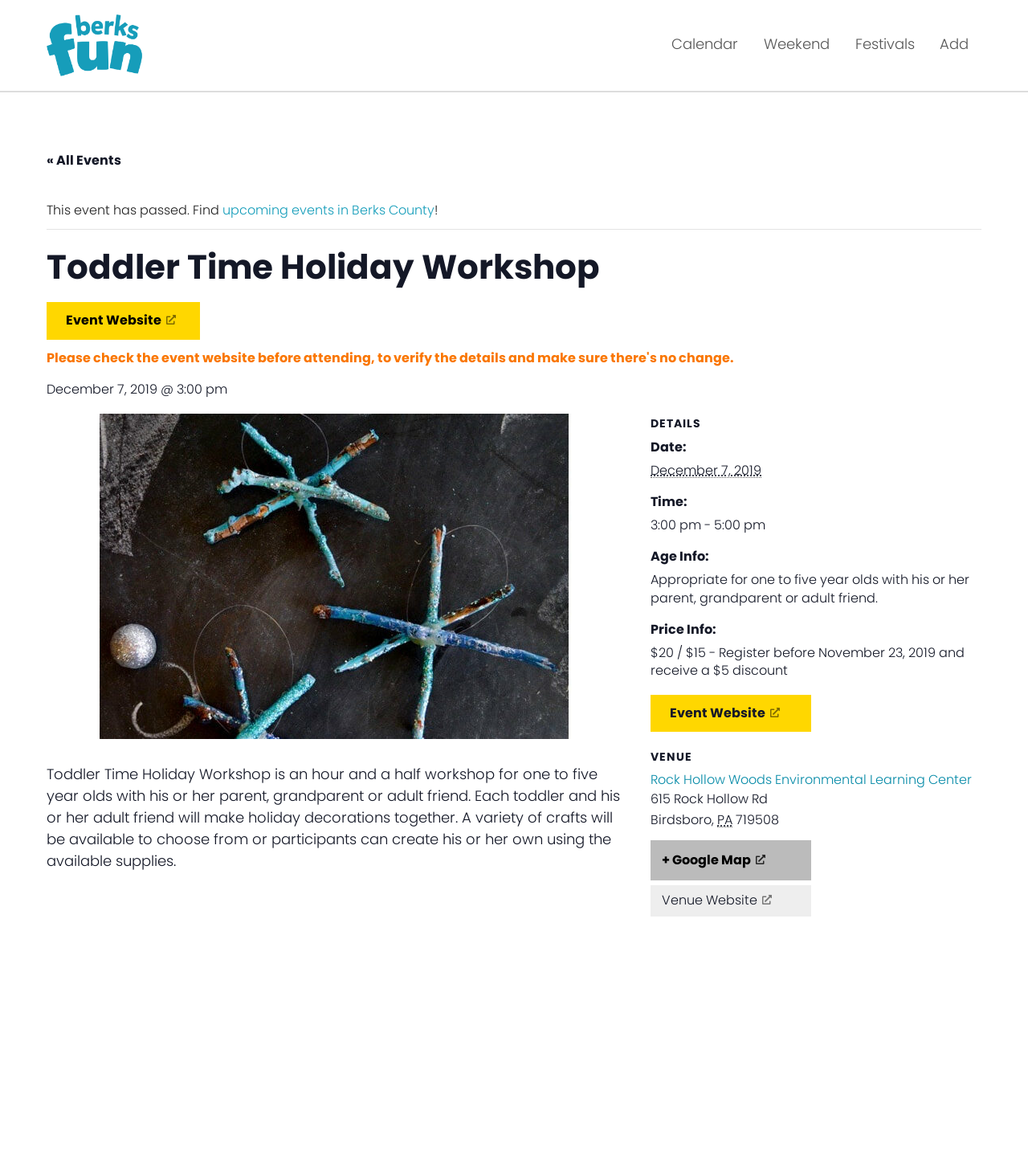Please identify the bounding box coordinates of the element's region that should be clicked to execute the following instruction: "Click the 'BerksFun' link". The bounding box coordinates must be four float numbers between 0 and 1, i.e., [left, top, right, bottom].

[0.045, 0.033, 0.139, 0.043]